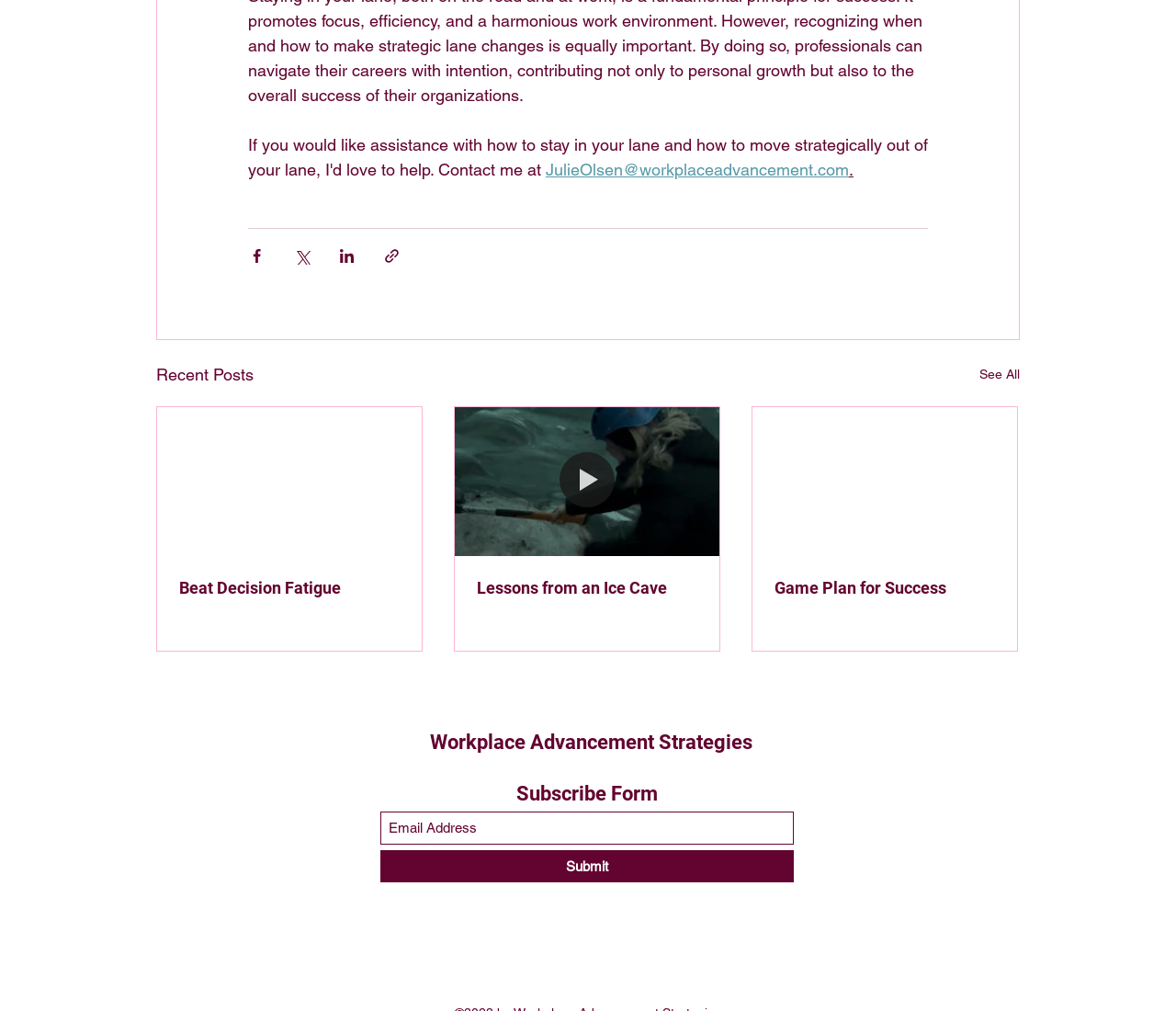Can you find the bounding box coordinates for the element that needs to be clicked to execute this instruction: "Click on the link to read more about travel"? The coordinates should be given as four float numbers between 0 and 1, i.e., [left, top, right, bottom].

None